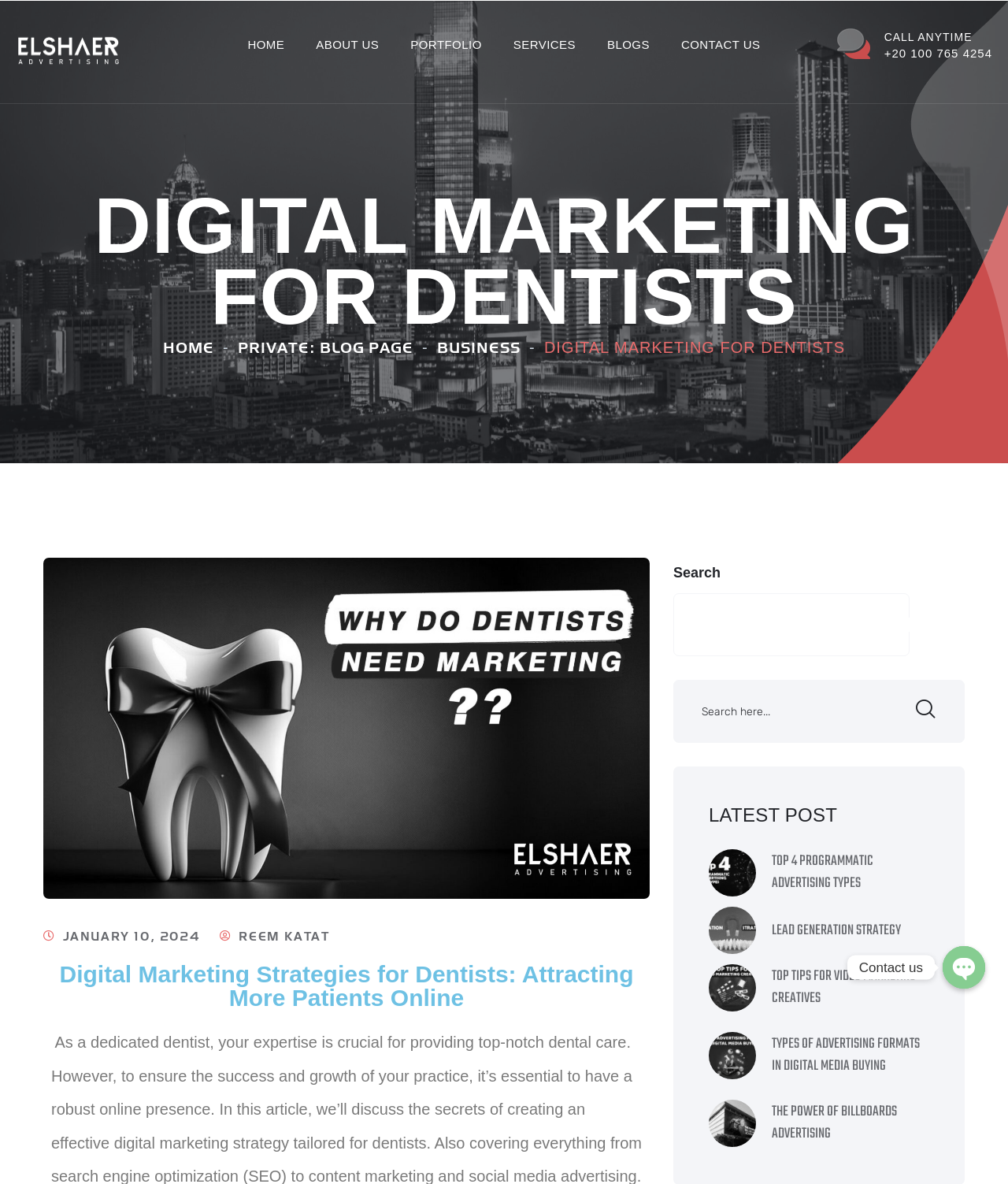How many navigation links are in the top menu?
Please answer using one word or phrase, based on the screenshot.

6